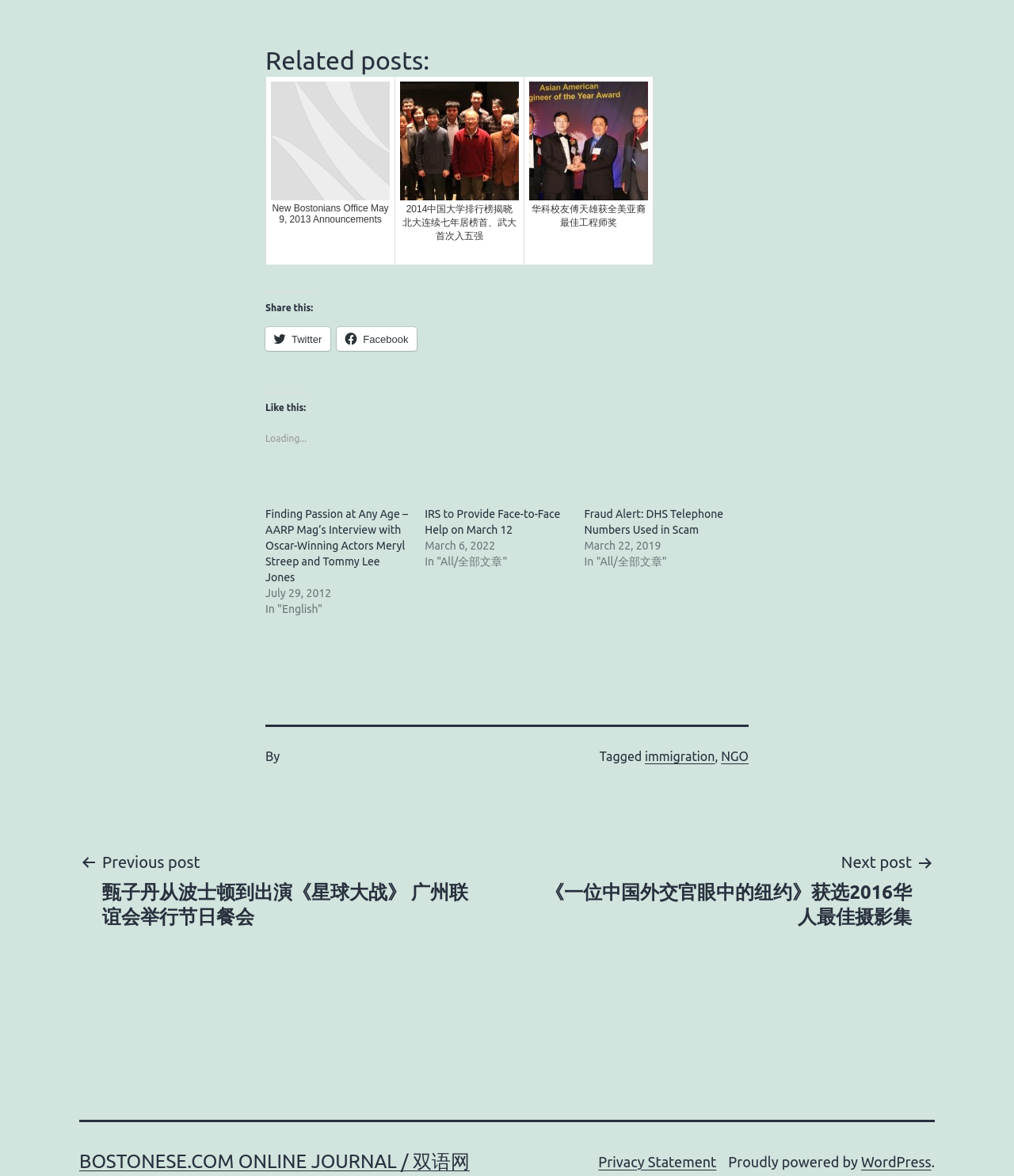Please examine the image and provide a detailed answer to the question: What is the name of the website?

I looked at the top of the webpage and found the website's name. The name of the website is 'BOSTONESE.COM ONLINE JOURNAL / 双语网'.